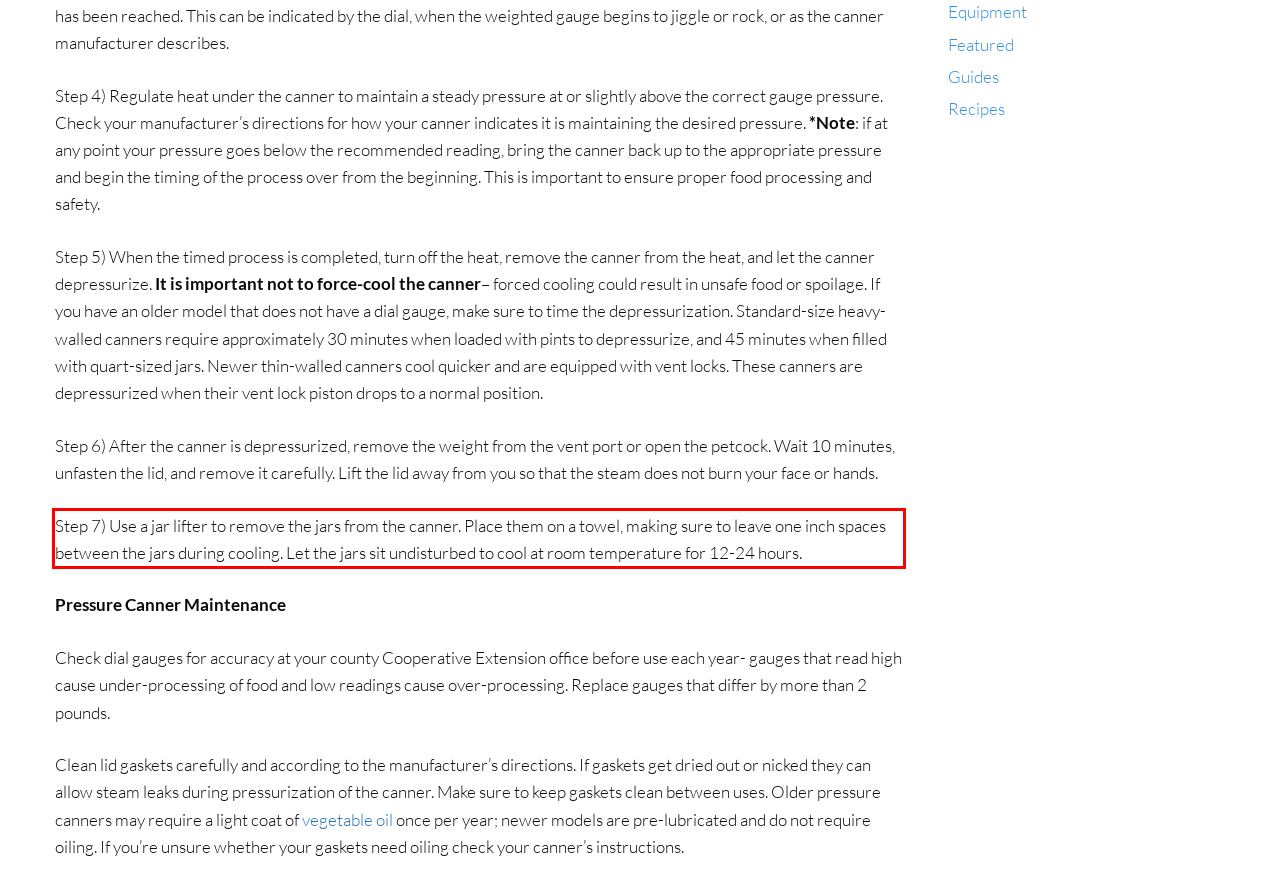Please look at the screenshot provided and find the red bounding box. Extract the text content contained within this bounding box.

Step 7) Use a jar lifter to remove the jars from the canner. Place them on a towel, making sure to leave one inch spaces between the jars during cooling. Let the jars sit undisturbed to cool at room temperature for 12-24 hours.